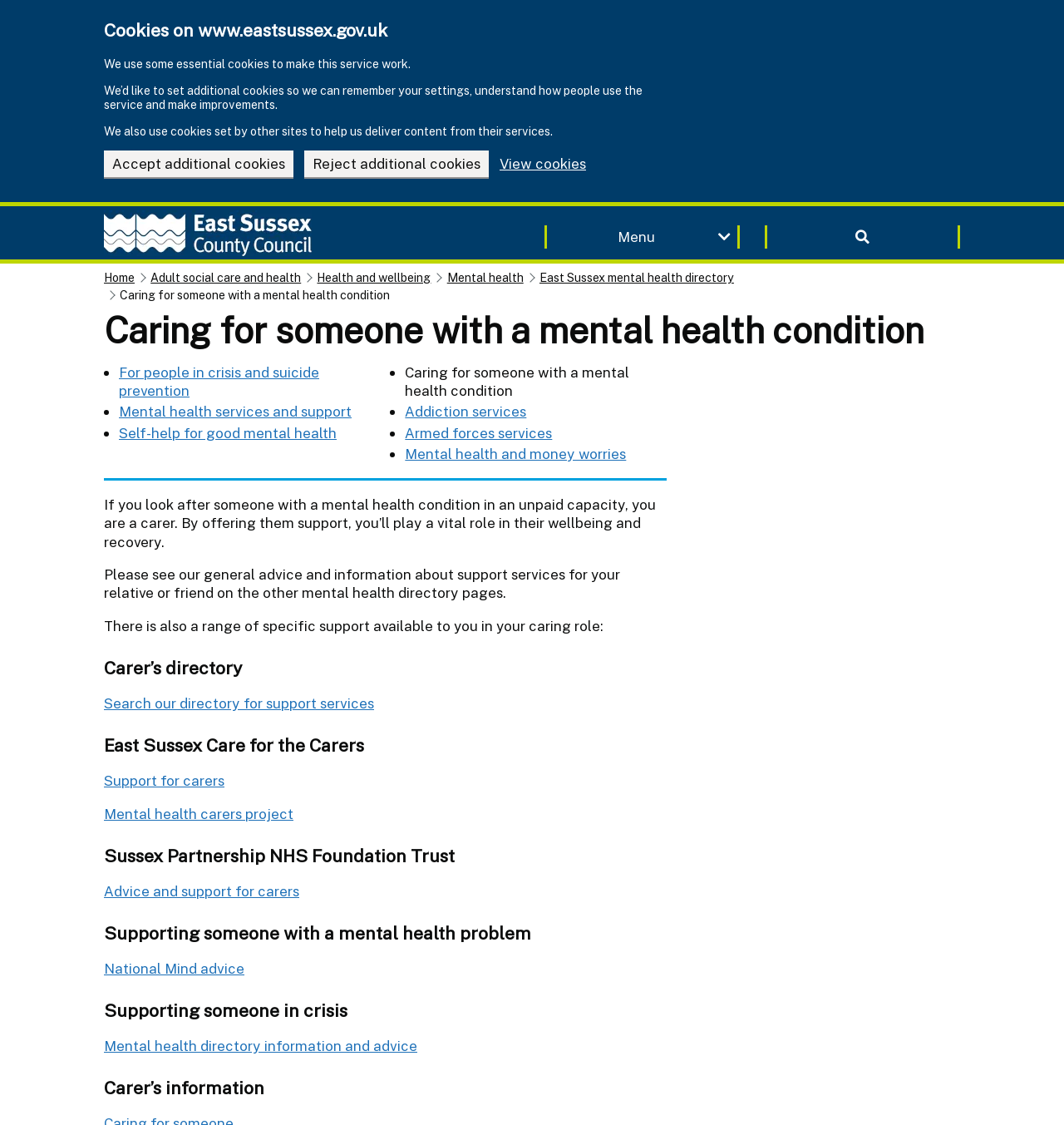Generate the text content of the main heading of the webpage.

Caring for someone with a mental health condition